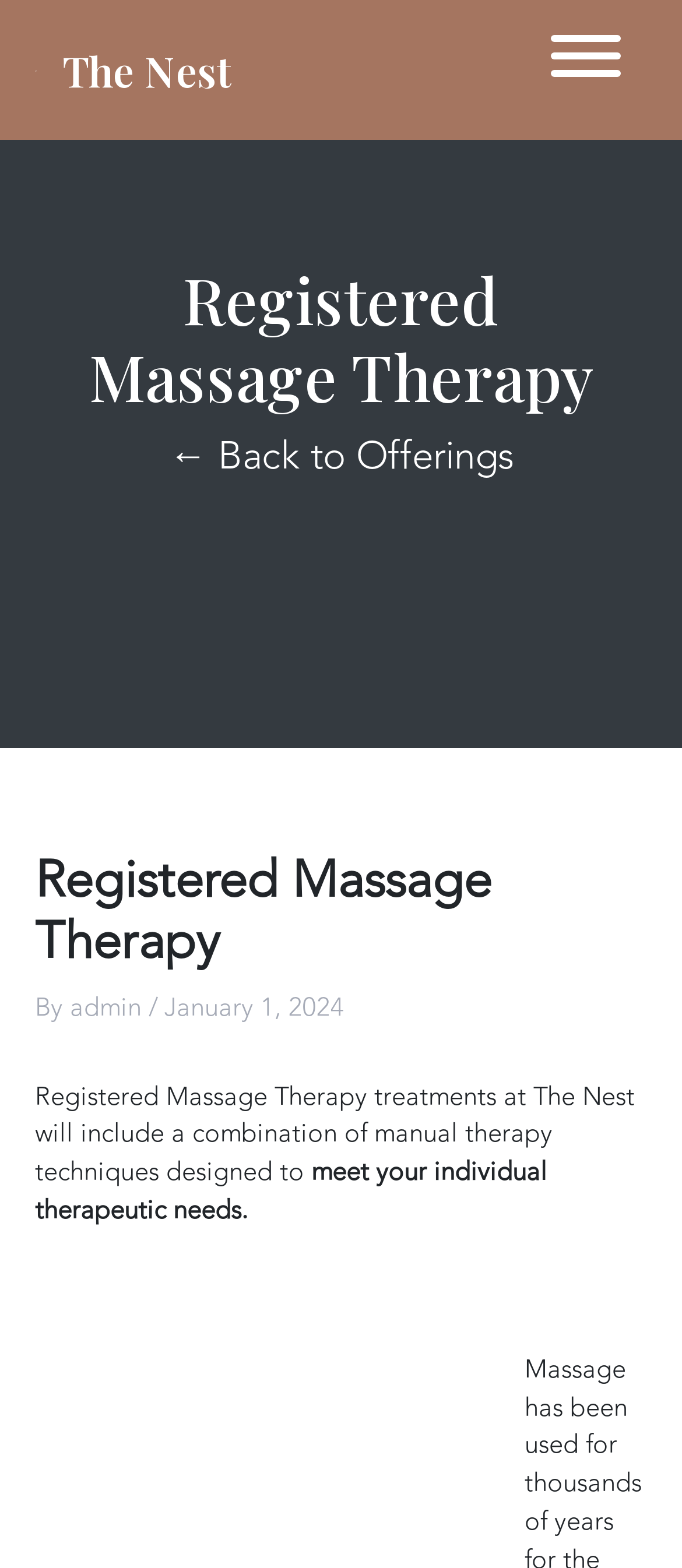Find the headline of the webpage and generate its text content.

Registered Massage Therapy